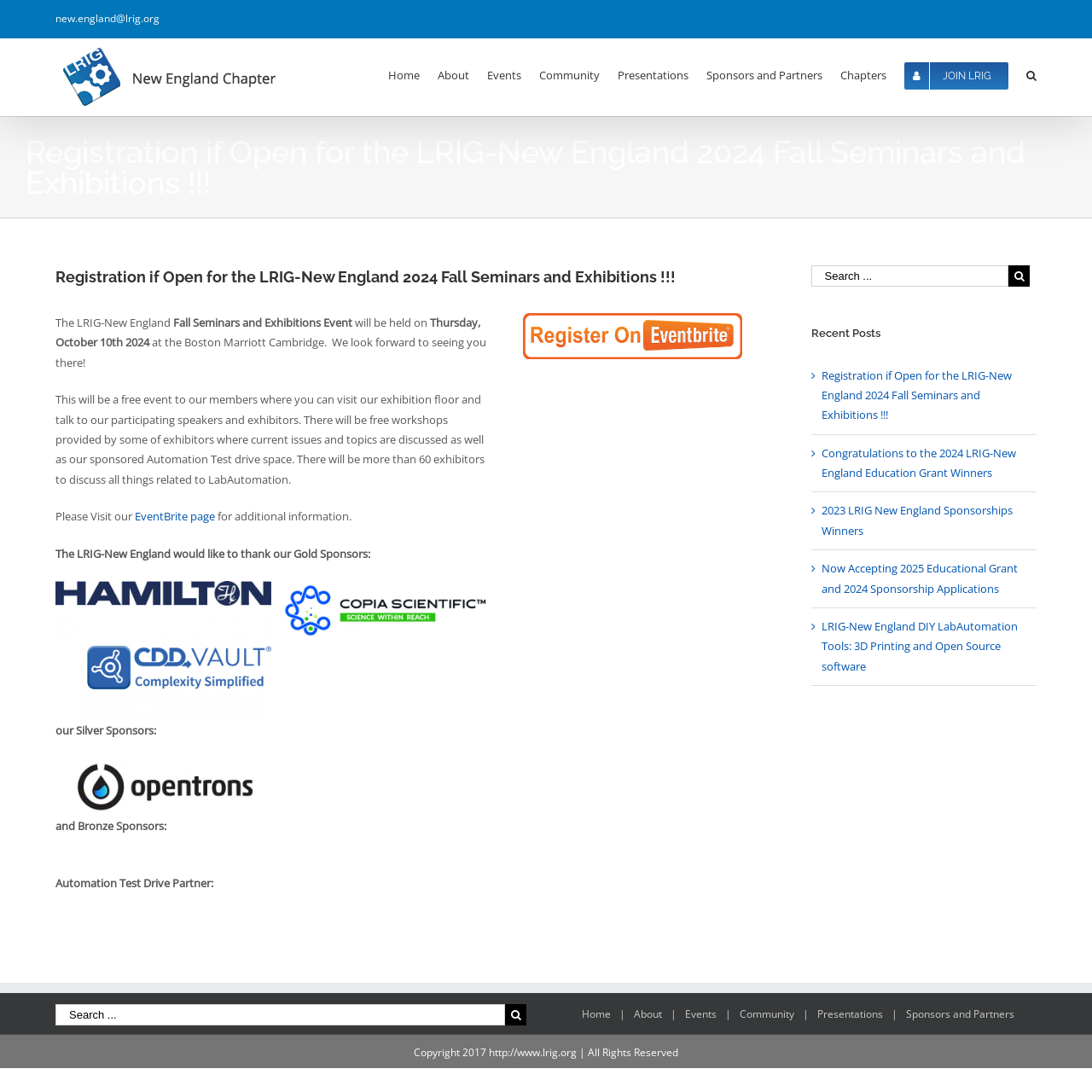Please give a one-word or short phrase response to the following question: 
How many exhibitors will be present at the event?

More than 60